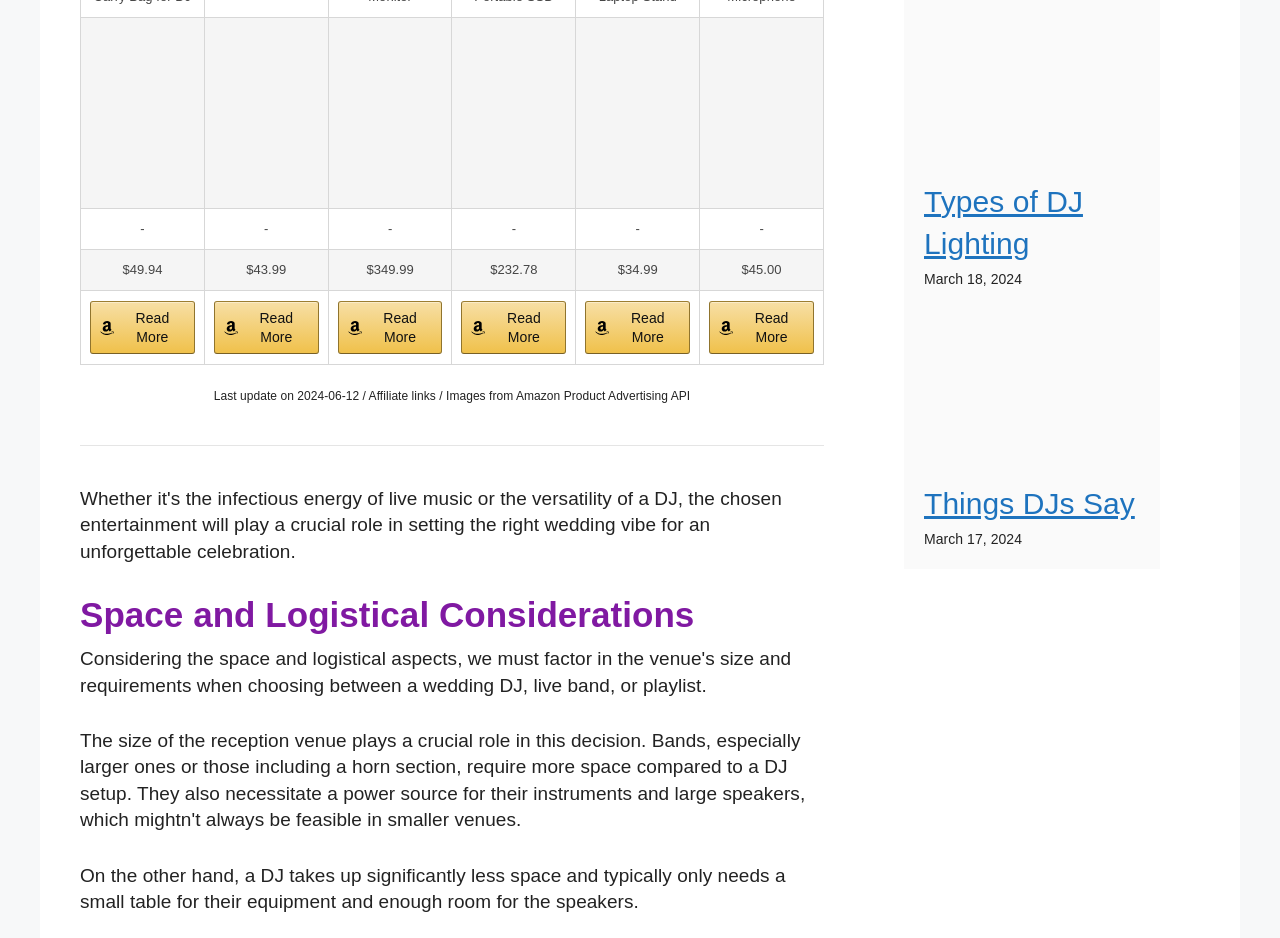Could you locate the bounding box coordinates for the section that should be clicked to accomplish this task: "Check the price of IK Multimedia iLoud Micro Monitor".

[0.272, 0.248, 0.338, 0.407]